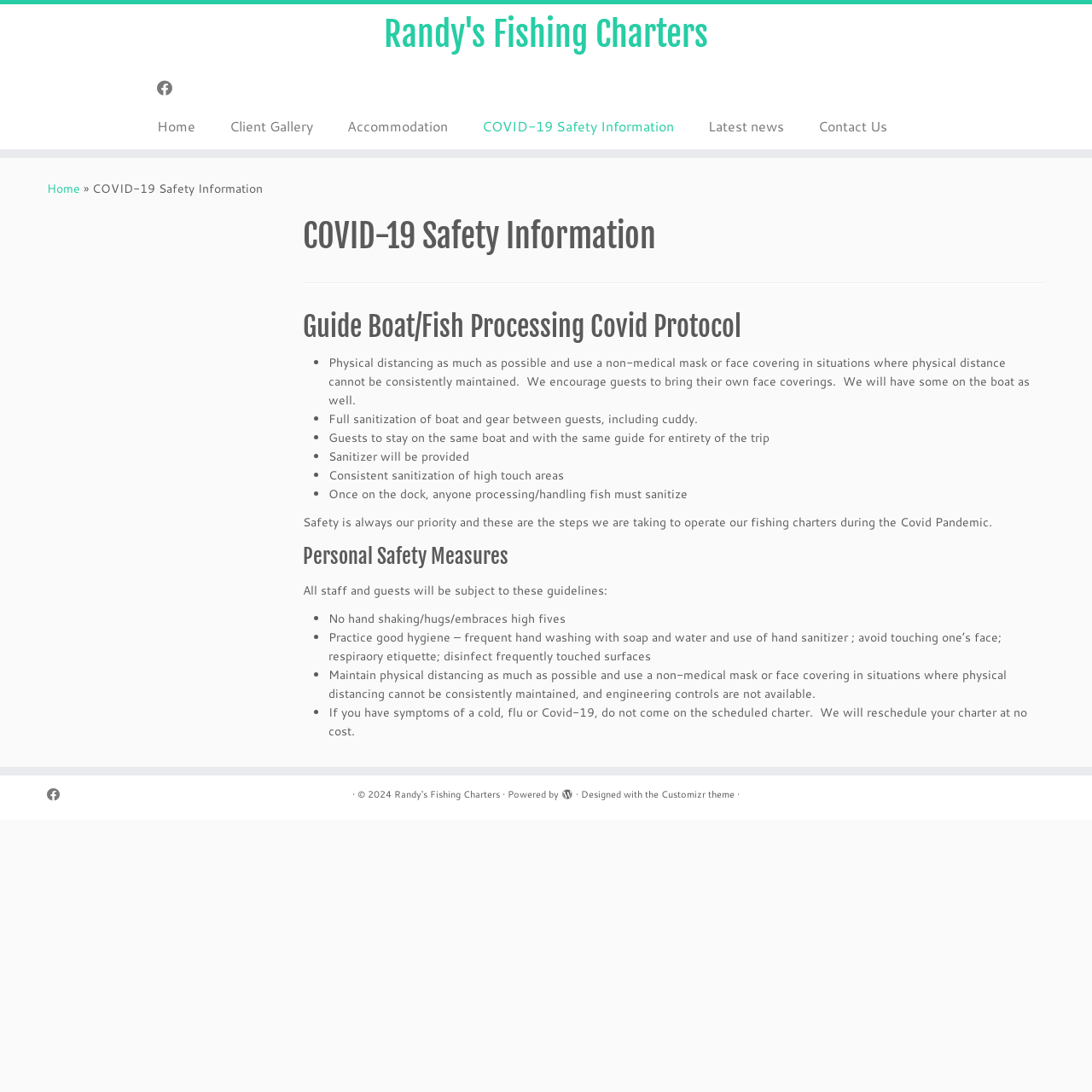What is the name of the fishing charter company?
Using the picture, provide a one-word or short phrase answer.

Randy's Fishing Charters